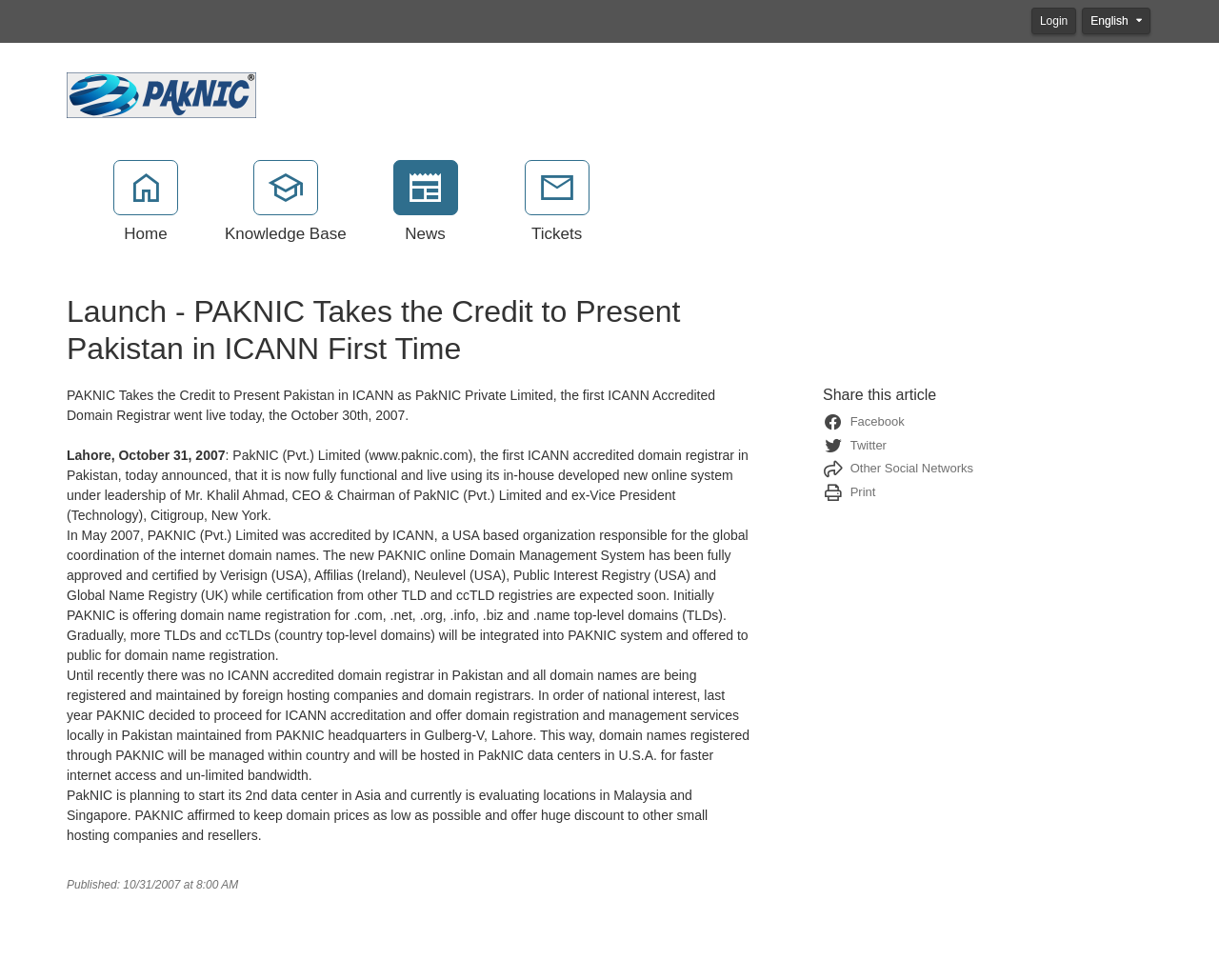What is the name of the CEO and Chairman of PakNIC?
Look at the image and answer the question using a single word or phrase.

Mr. Khalil Ahmad